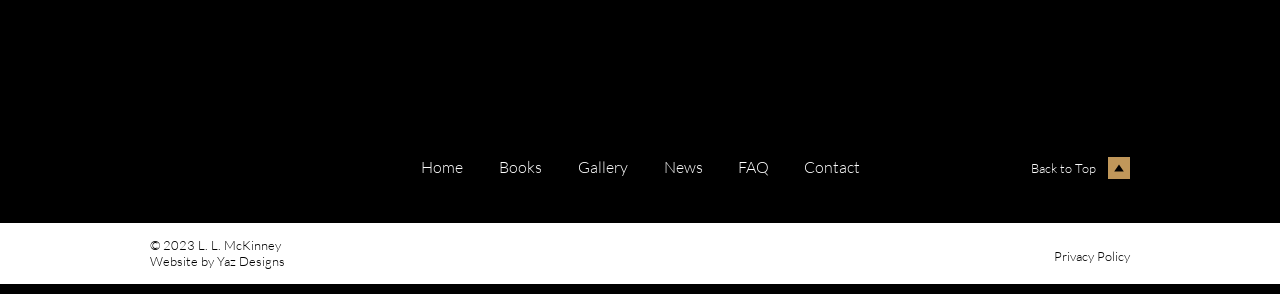Determine the bounding box coordinates of the section I need to click to execute the following instruction: "Click on 'Download Todays News (PDF)' button". Provide the coordinates as four float numbers between 0 and 1, i.e., [left, top, right, bottom].

None